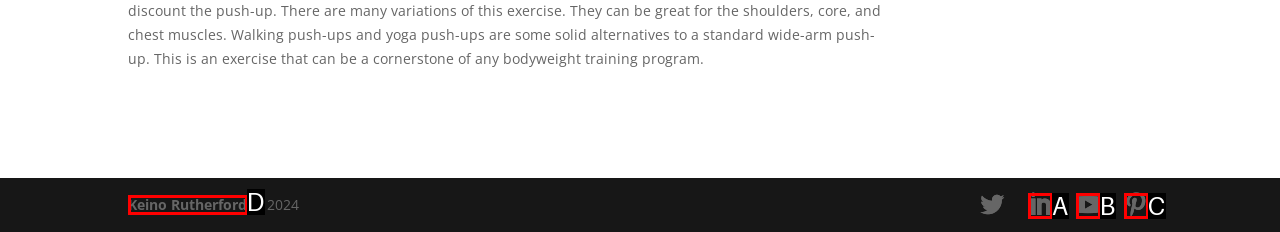Match the HTML element to the given description: Keino Rutherford
Indicate the option by its letter.

D